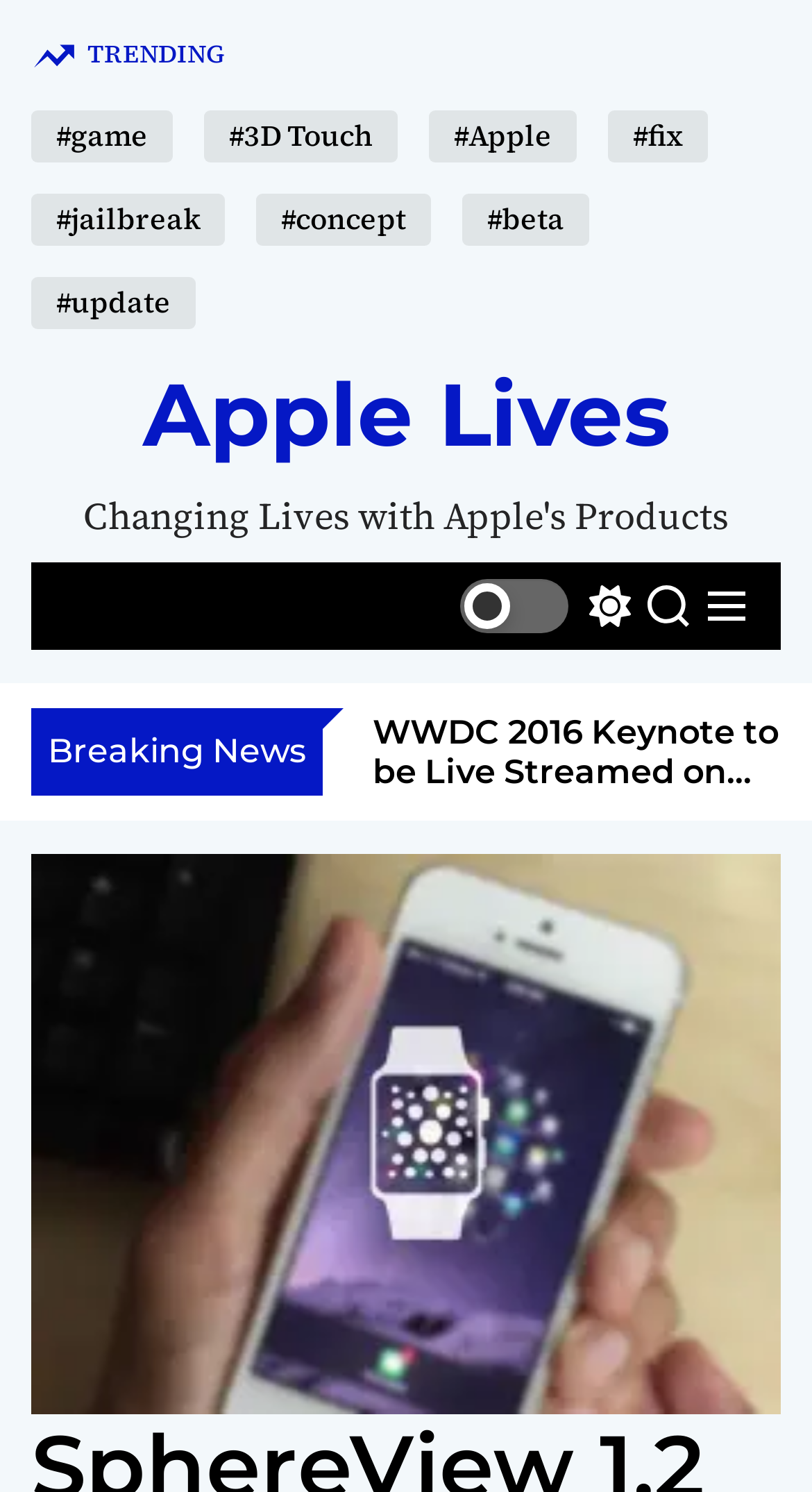What is the title of the first article?
Give a comprehensive and detailed explanation for the question.

I found the article element and its child link element with the text 'Shadow Vamp: A Vampire-themed Game for iOS', which indicates that the title of the first article is 'Shadow Vamp'.